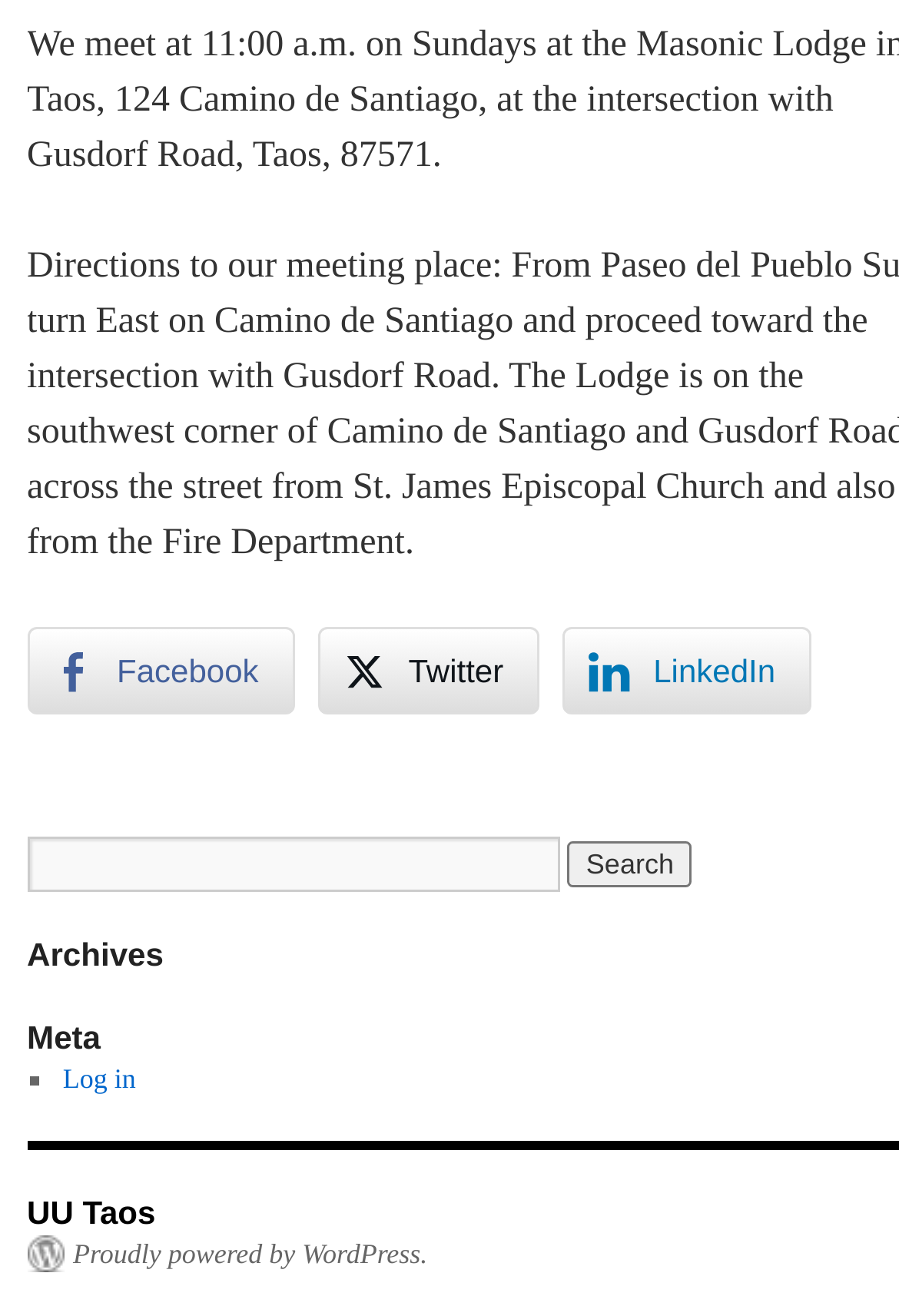What is the last section heading on the webpage?
Based on the visual, give a brief answer using one word or a short phrase.

Meta